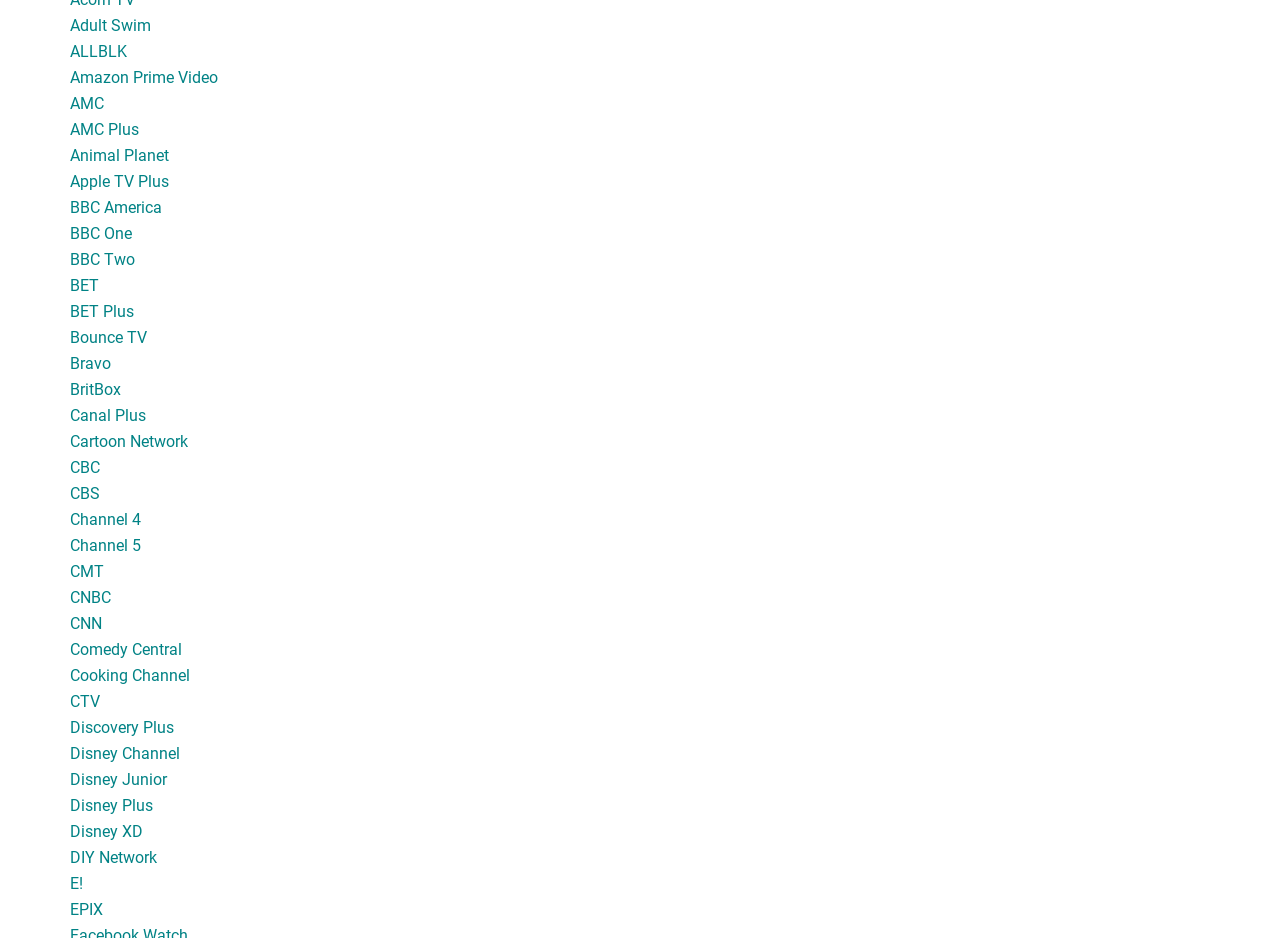Locate the bounding box coordinates of the element that needs to be clicked to carry out the instruction: "Browse Disney Plus". The coordinates should be given as four float numbers ranging from 0 to 1, i.e., [left, top, right, bottom].

[0.055, 0.849, 0.12, 0.869]